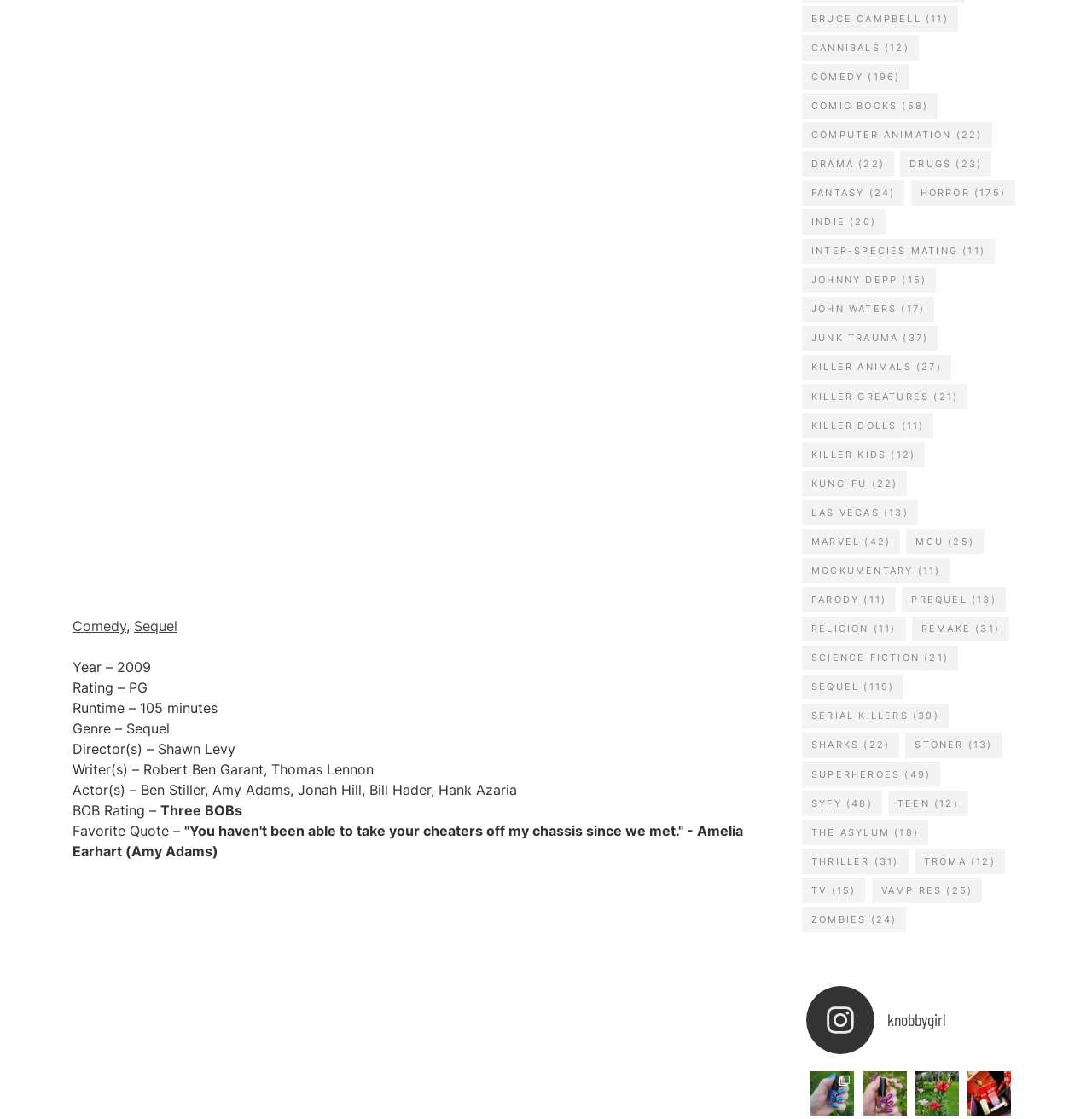What is the rating of the movie?
Give a detailed response to the question by analyzing the screenshot.

The rating of the movie can be determined by looking at the text 'Rating – PG' which is located below the 'Year – 2009' text.